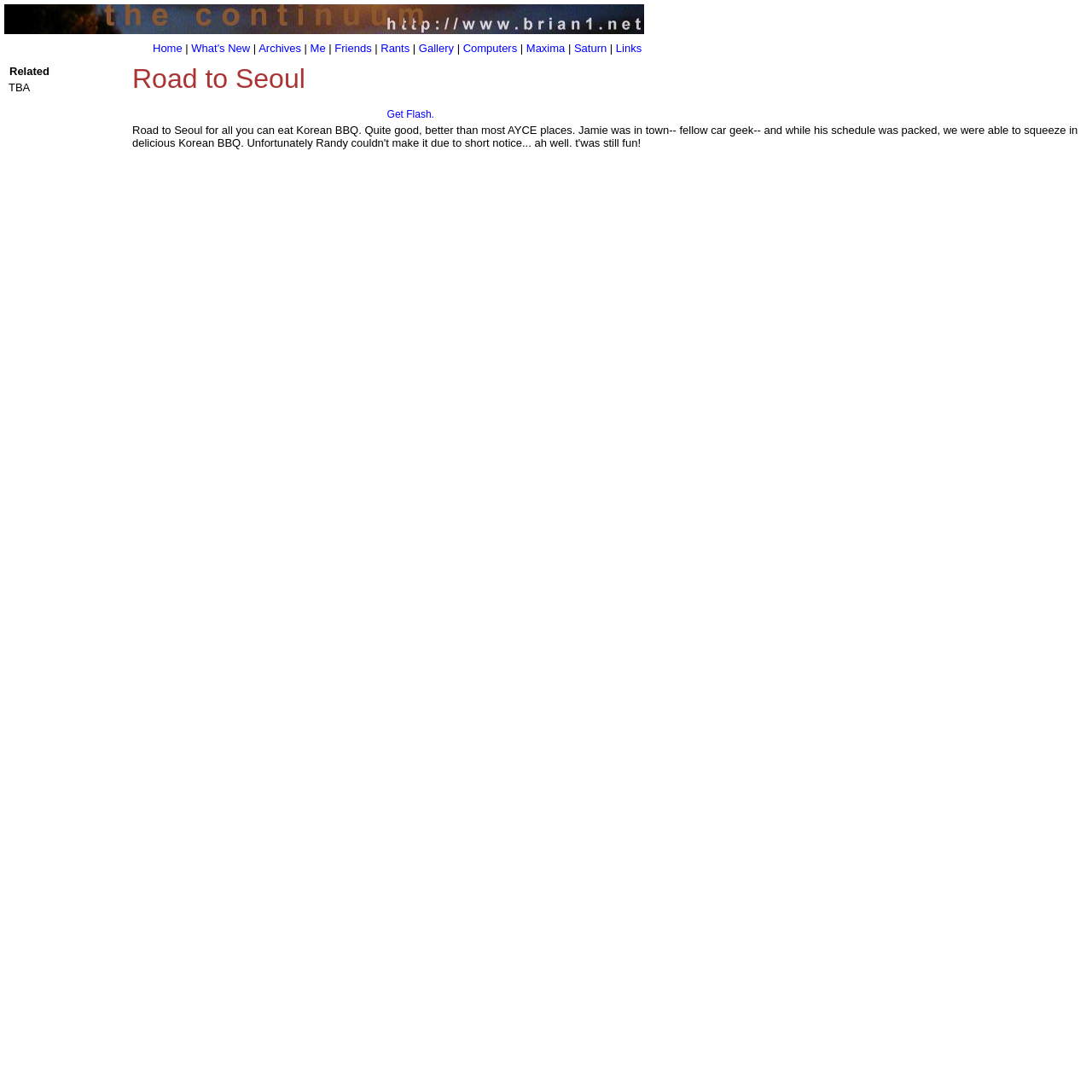Provide the bounding box coordinates of the section that needs to be clicked to accomplish the following instruction: "Search for."

None